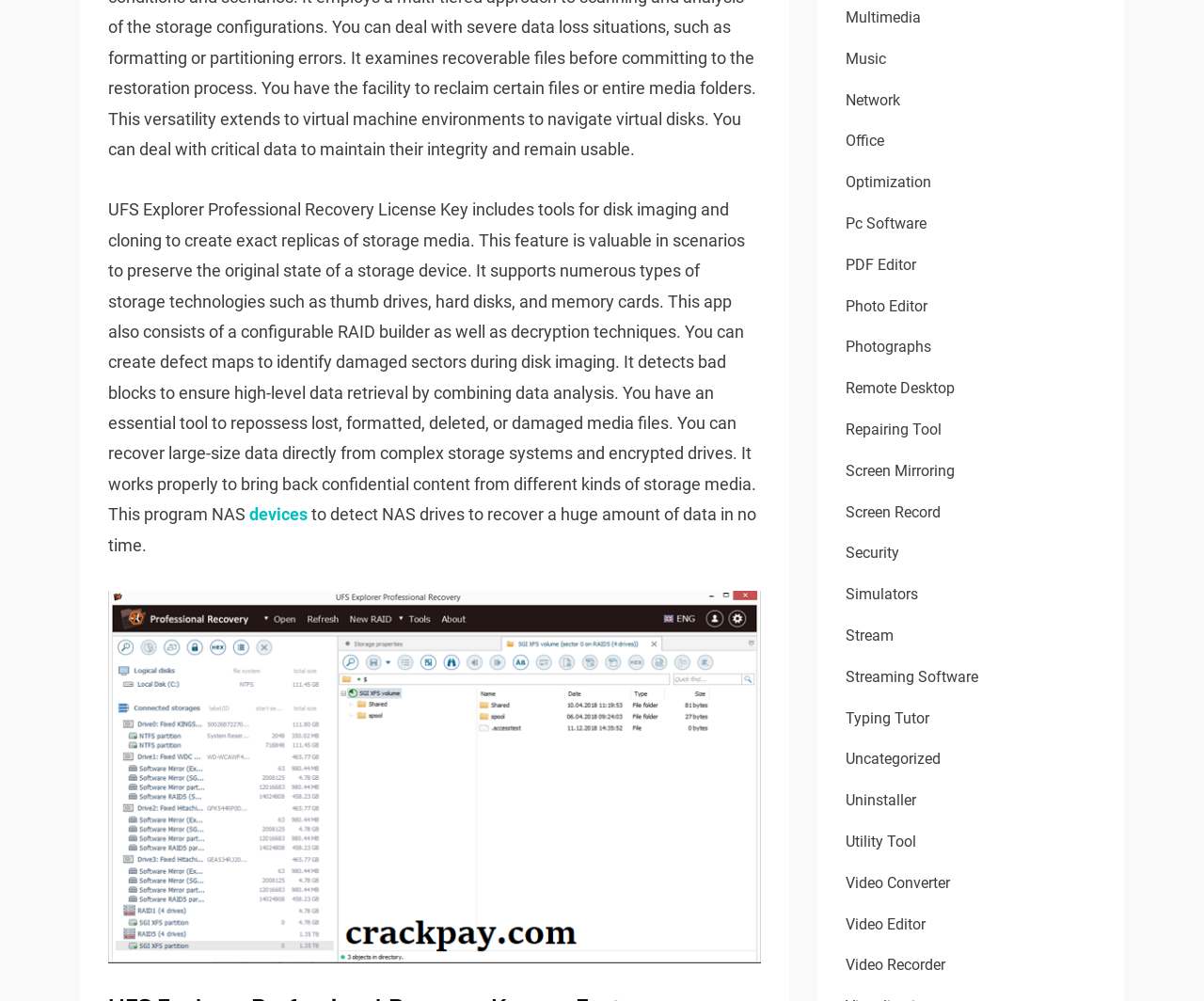Can you give a detailed response to the following question using the information from the image? What is the purpose of the configurable RAID builder in UFS Explorer Professional Recovery?

The configurable RAID builder is a feature in UFS Explorer Professional Recovery that allows users to create exact replicas of storage media, which is valuable in scenarios where the original state of a storage device needs to be preserved.